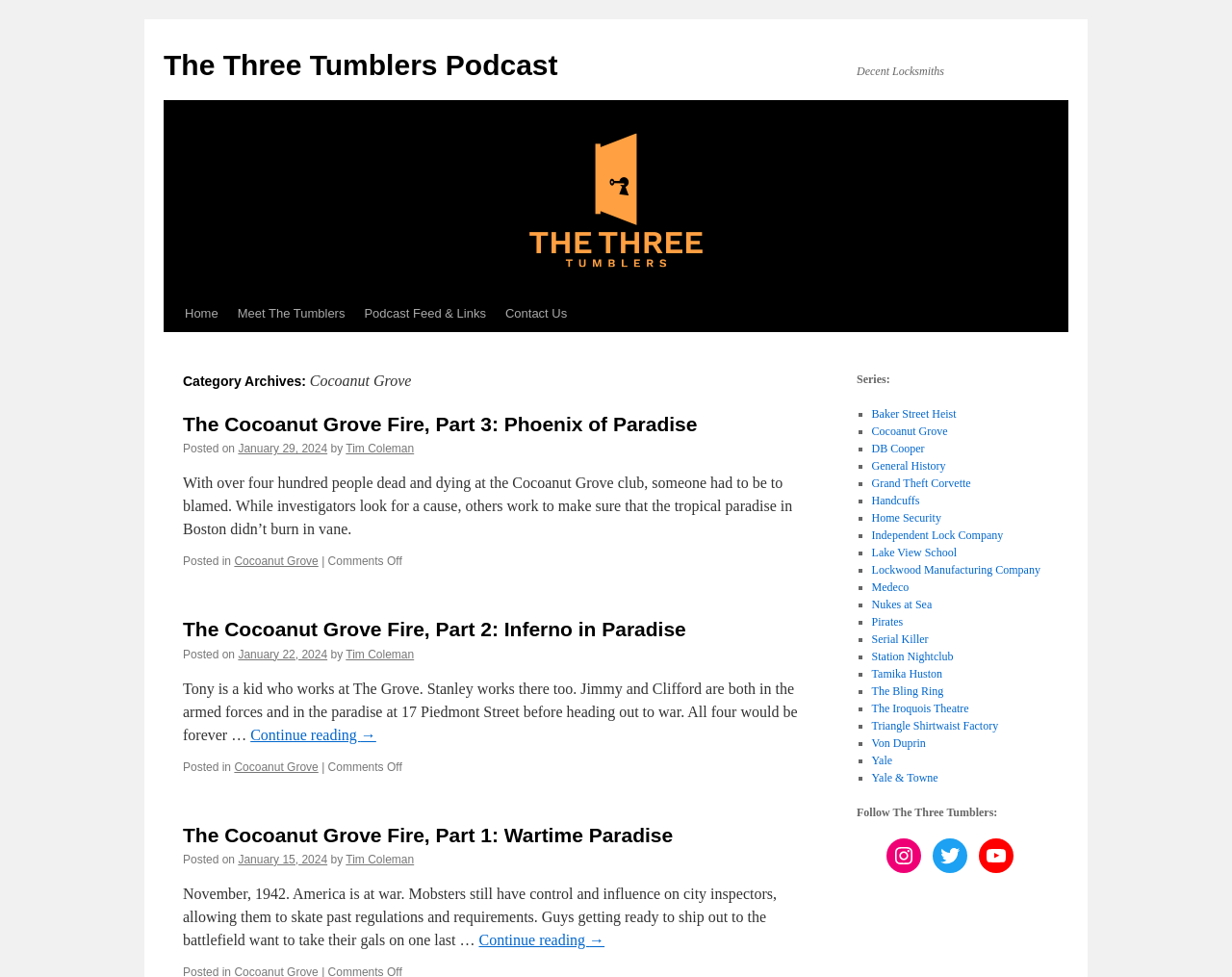What is the series related to 'Baker Street Heist'?
Please provide a comprehensive answer based on the information in the image.

The series related to 'Baker Street Heist' can be found by looking at the 'Series' section of the webpage, which lists 'Baker Street Heist' as one of the series. This suggests that 'Baker Street Heist' is a series or category of episodes within the podcast.